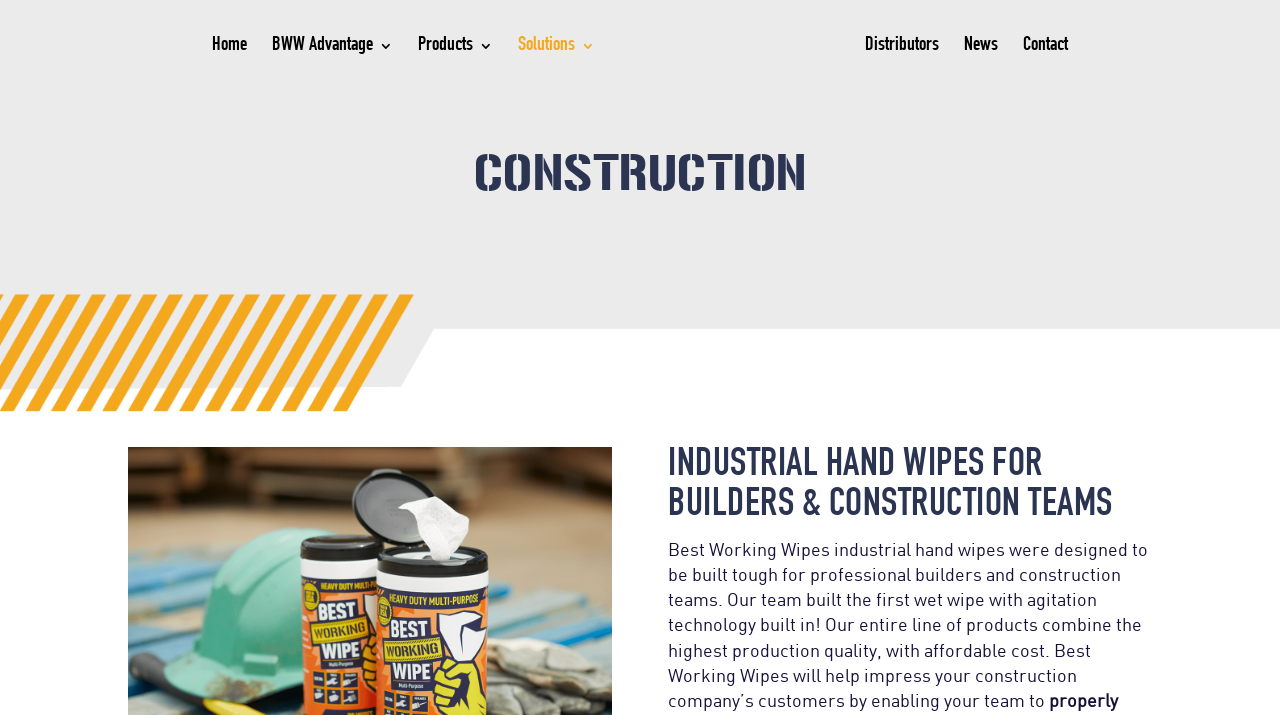Determine the coordinates of the bounding box that should be clicked to complete the instruction: "learn about BWW Advantage". The coordinates should be represented by four float numbers between 0 and 1: [left, top, right, bottom].

[0.212, 0.055, 0.307, 0.127]